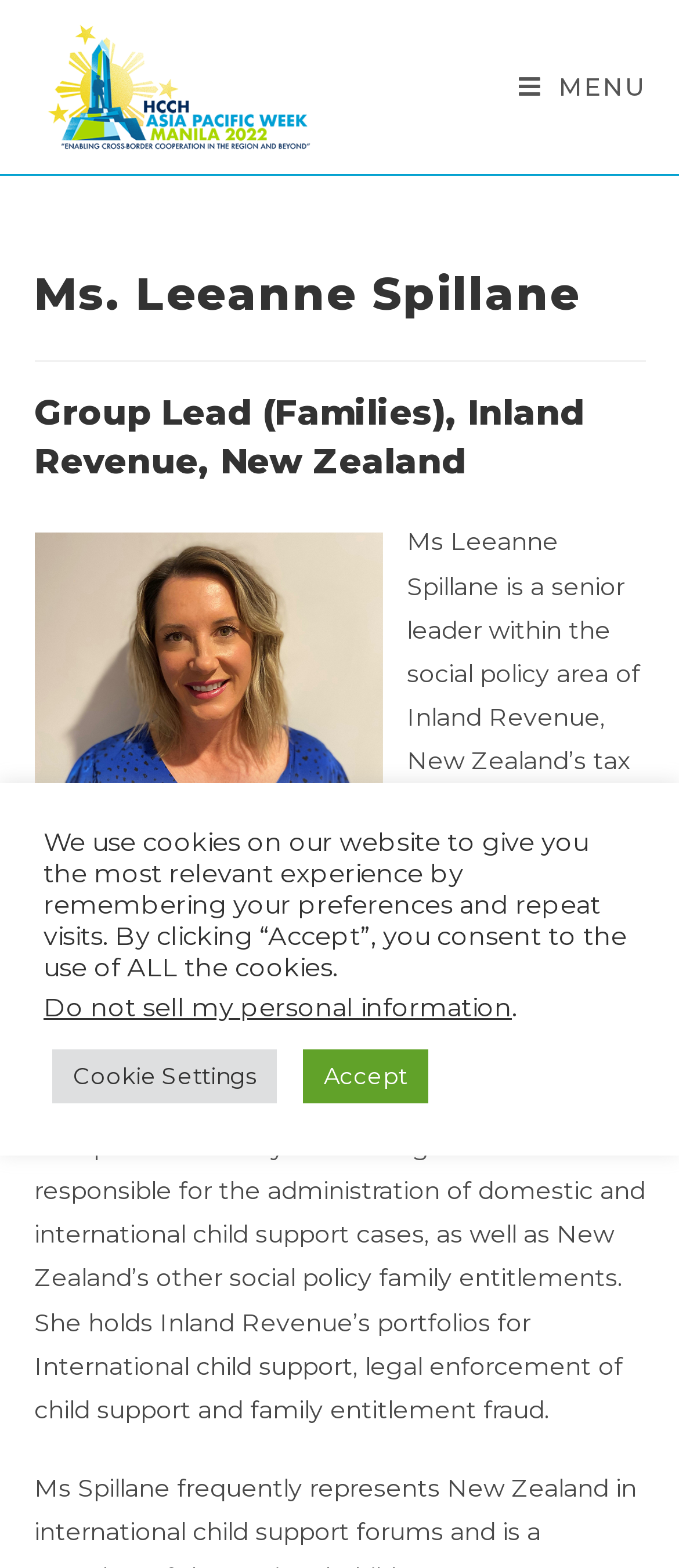What is Ms. Leeanne Spillane responsible for?
Give a detailed response to the question by analyzing the screenshot.

According to the webpage, Ms. Spillane currently has oversight of teams responsible for the administration of domestic and international child support cases, as well as New Zealand’s other social policy family entitlements.